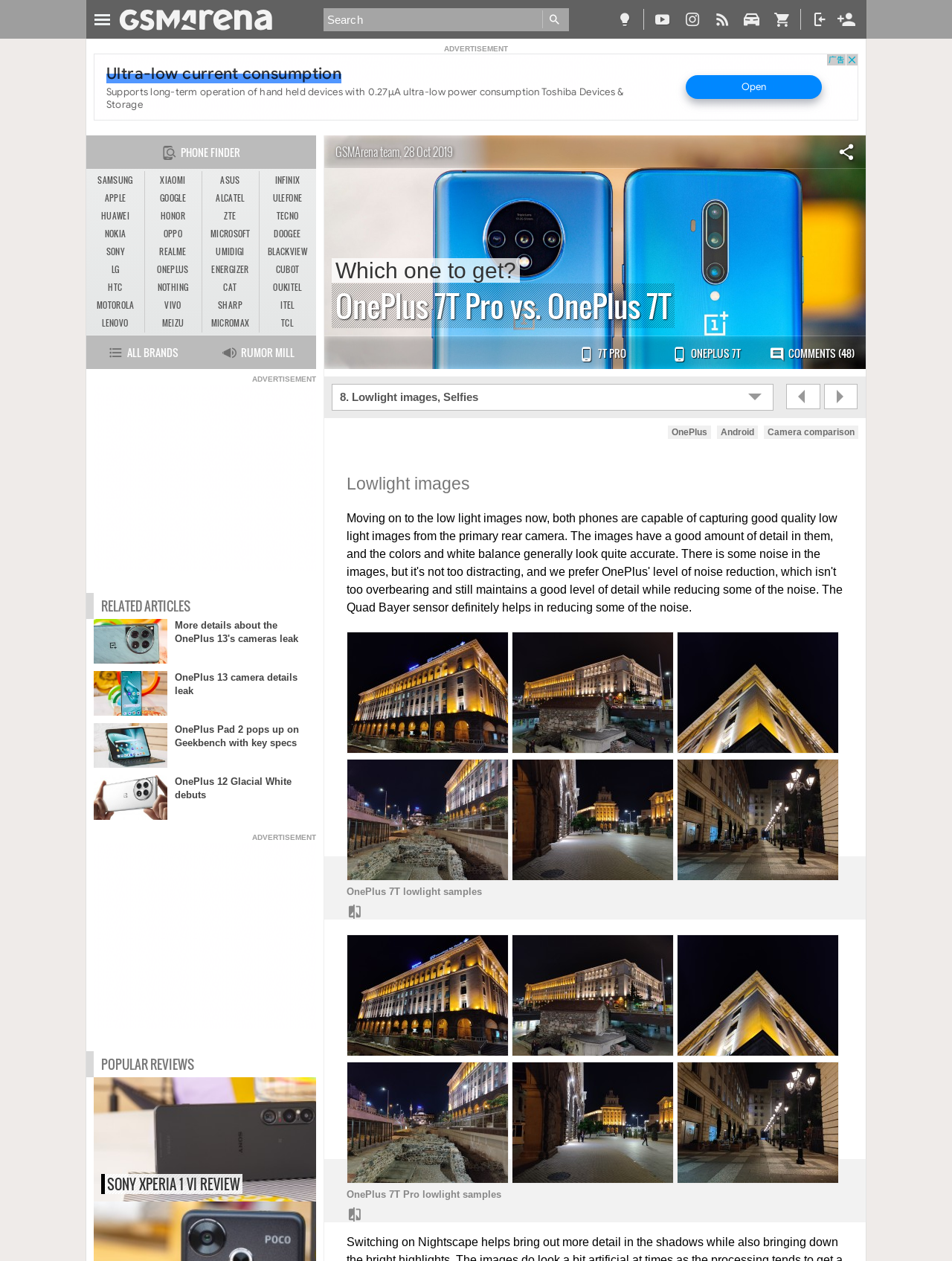What is the ISO setting of the first low-light image sample for OnePlus 7T Pro?
By examining the image, provide a one-word or phrase answer.

ISO 500